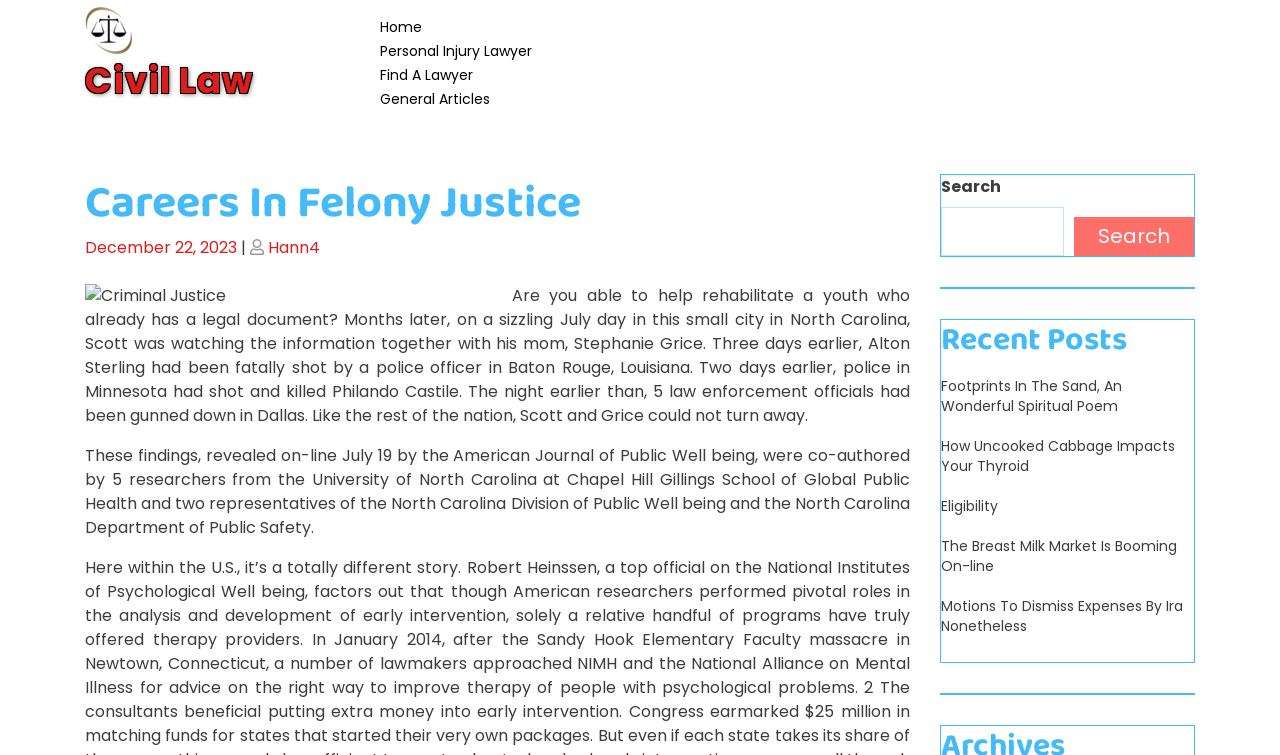What is the topic of the article?
Carefully analyze the image and provide a thorough answer to the question.

The topic of the article can be inferred from the image caption 'Criminal Justice' and the content of the article, which discusses a youth with a legal document and police shootings.